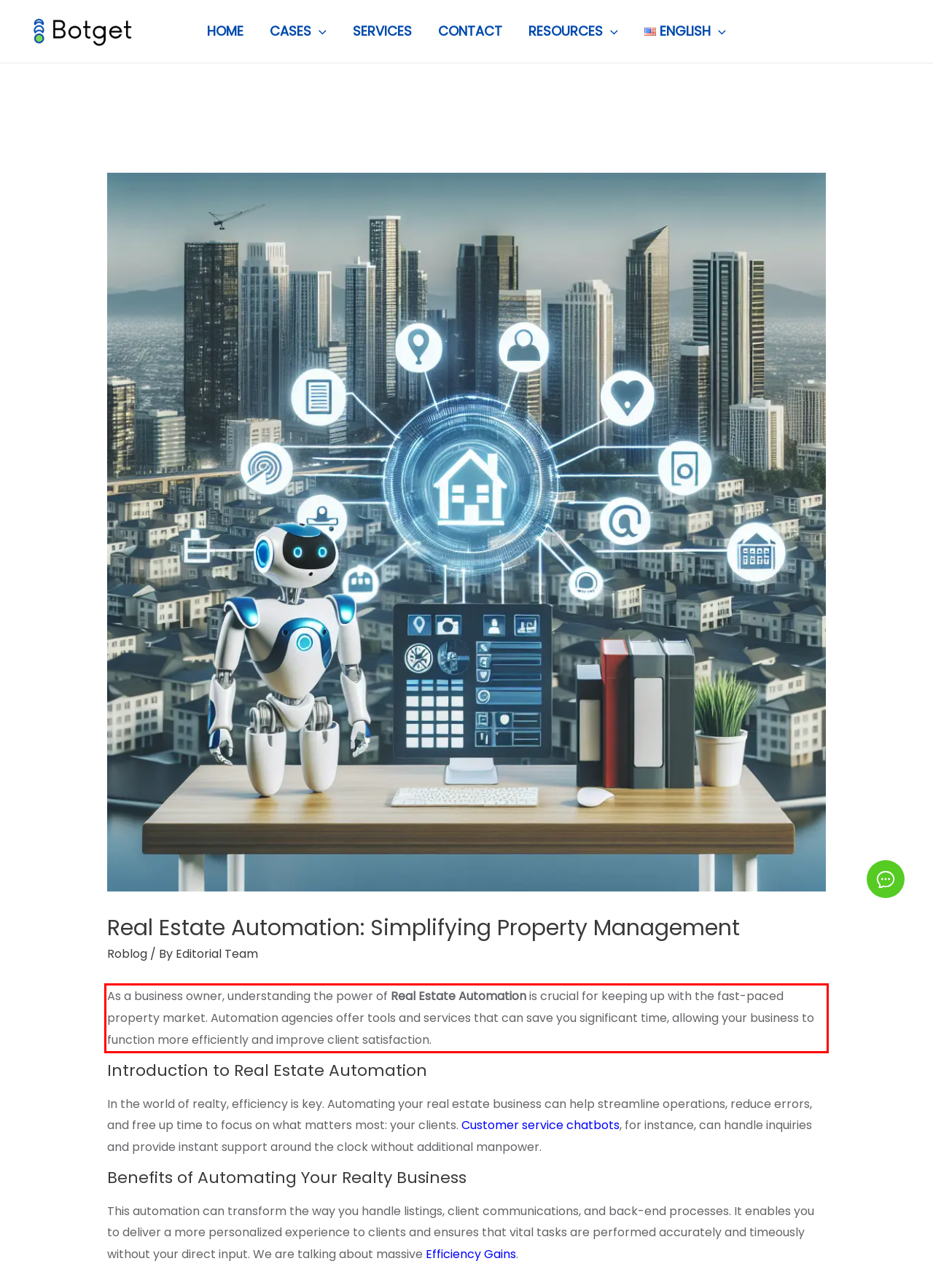Please look at the screenshot provided and find the red bounding box. Extract the text content contained within this bounding box.

As a business owner, understanding the power of Real Estate Automation is crucial for keeping up with the fast-paced property market. Automation agencies offer tools and services that can save you significant time, allowing your business to function more efficiently and improve client satisfaction.